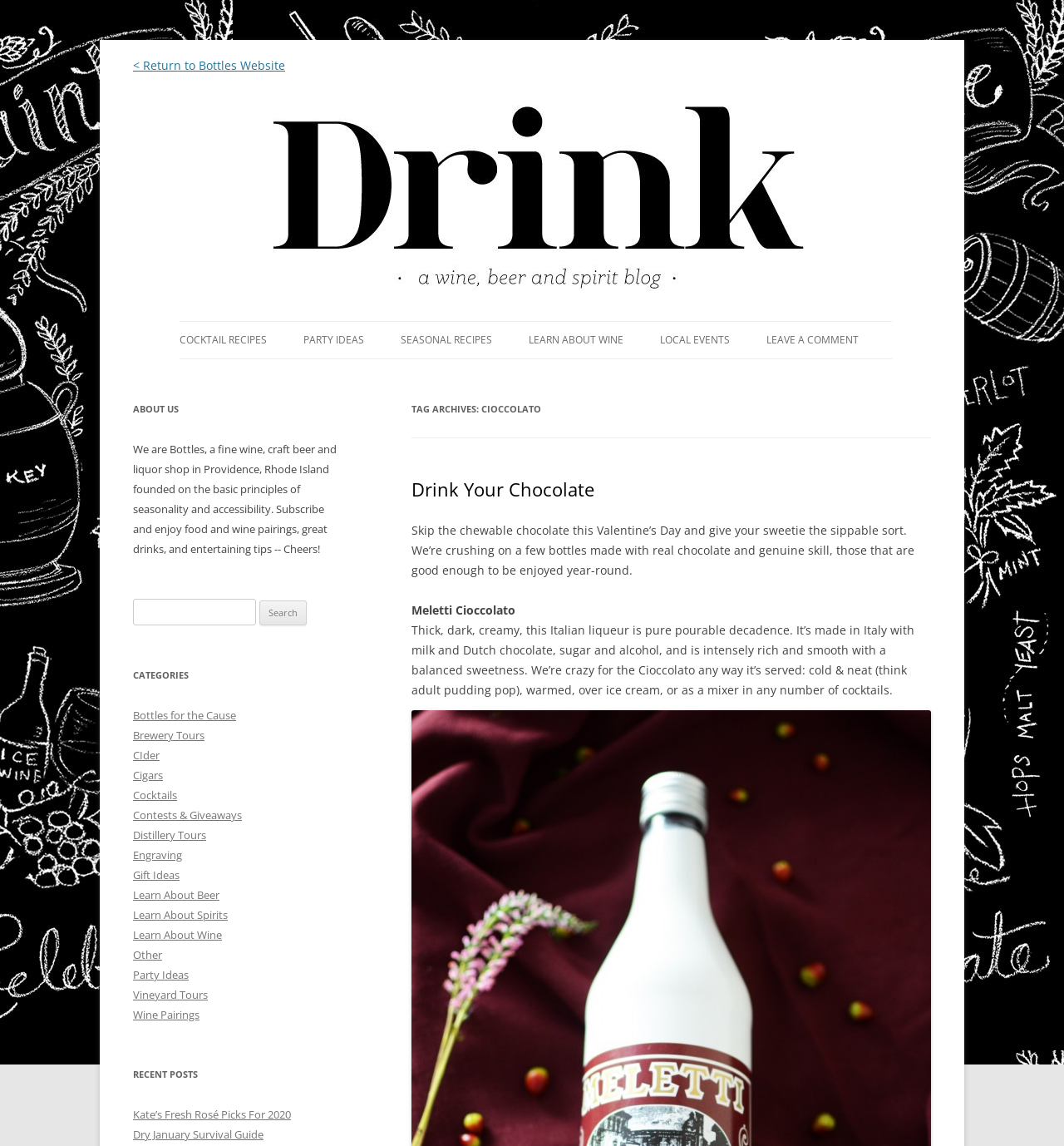Identify the bounding box of the UI element described as follows: "Learn About Beer". Provide the coordinates as four float numbers in the range of 0 to 1 [left, top, right, bottom].

[0.125, 0.775, 0.206, 0.788]